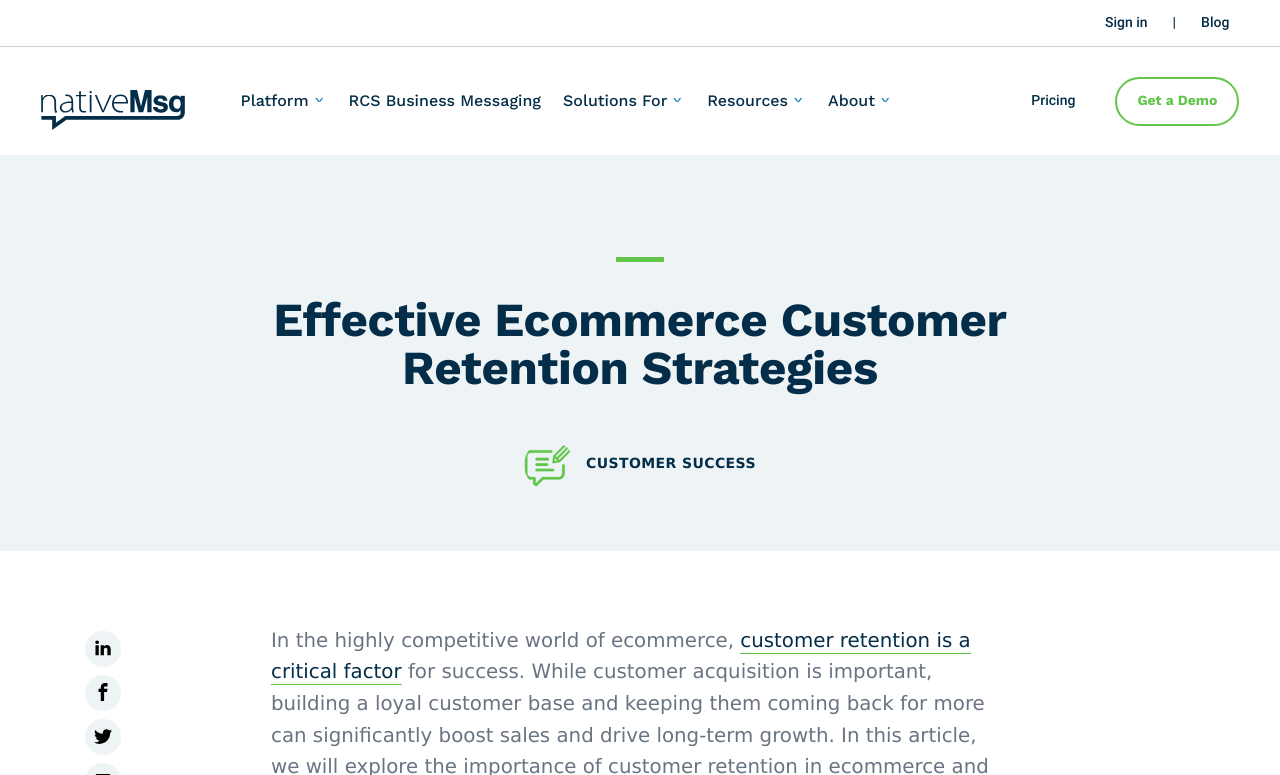Please find the main title text of this webpage.

Effective Ecommerce Customer Retention Strategies